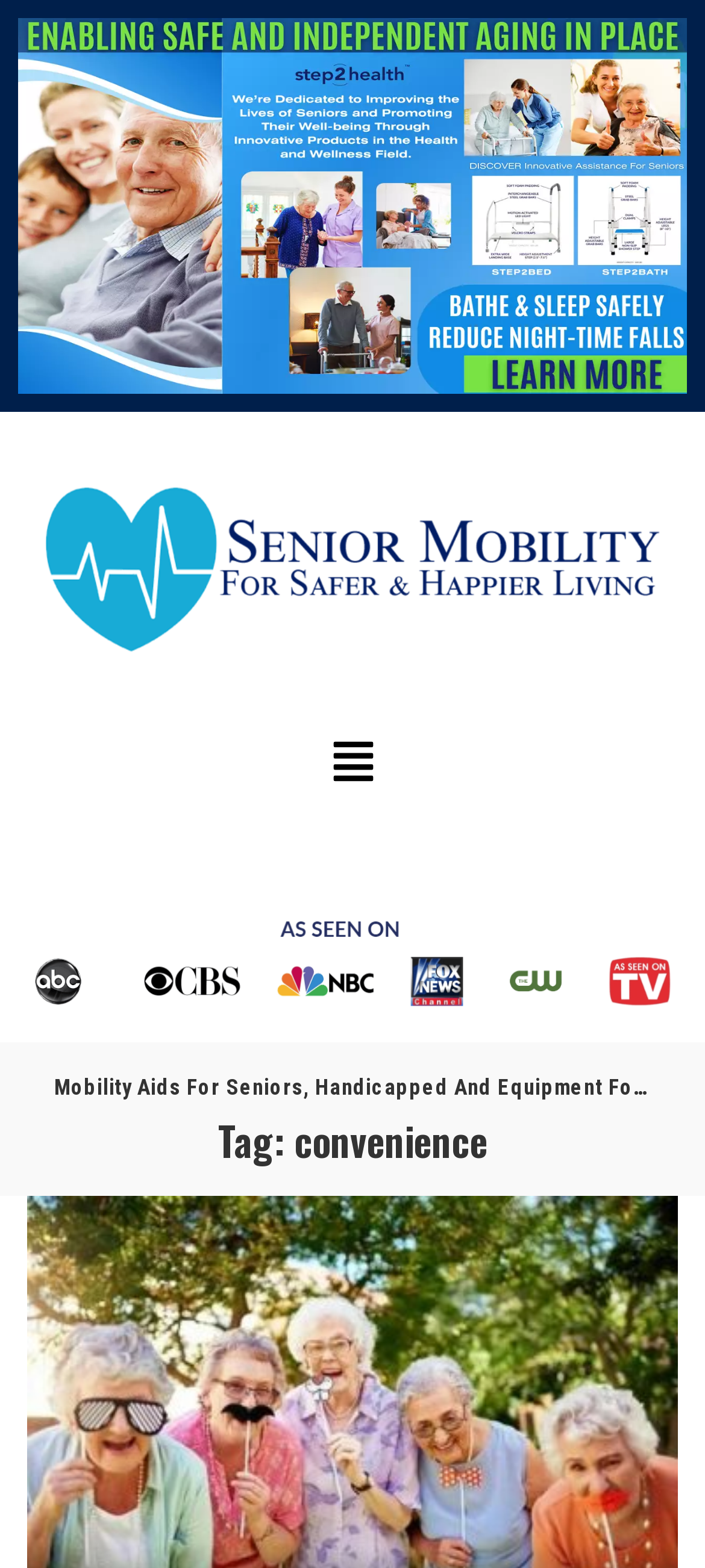Answer the question with a brief word or phrase:
How many links are on the webpage?

3